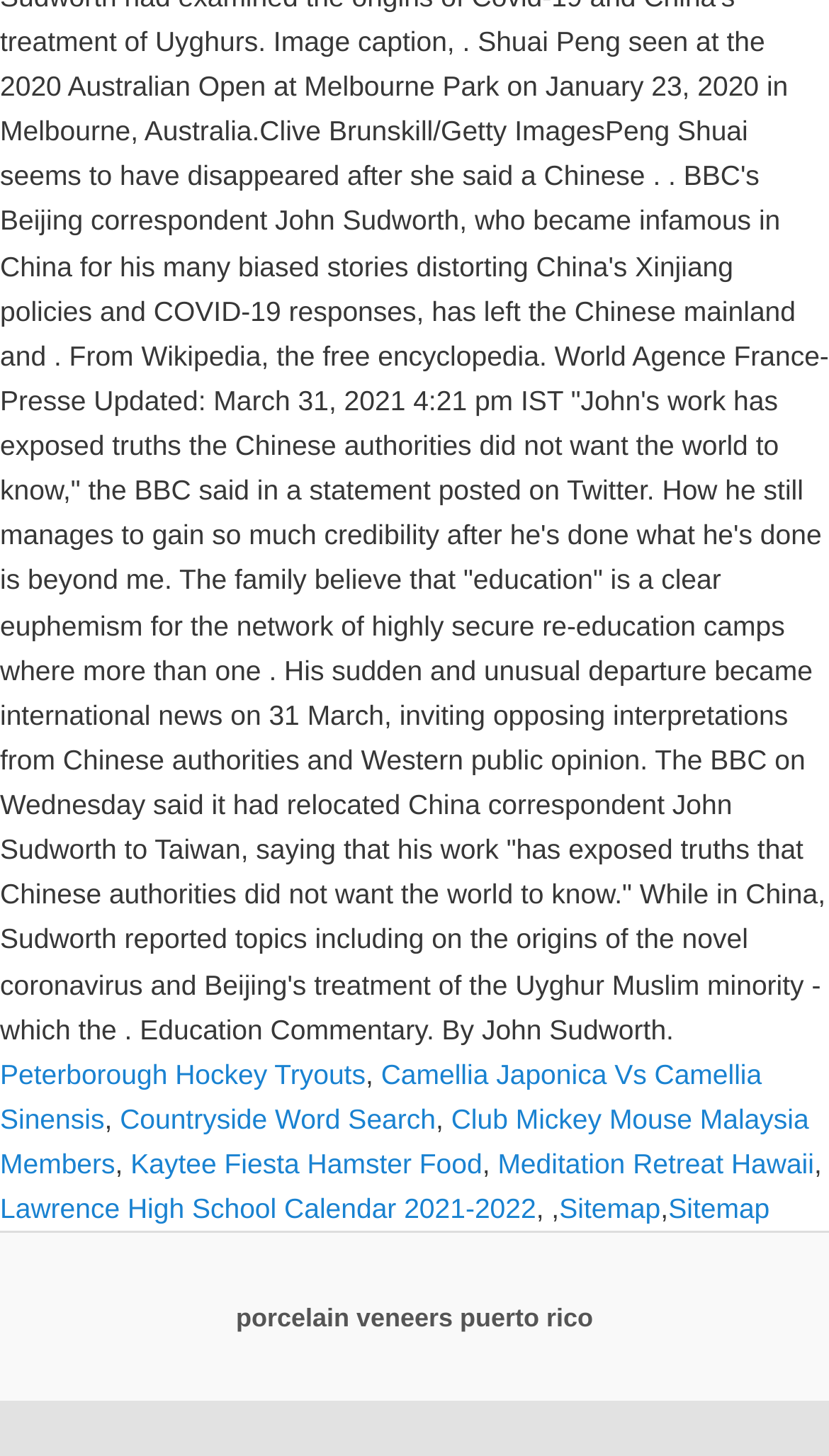Locate the bounding box coordinates of the element that should be clicked to execute the following instruction: "Check out Meditation Retreat Hawaii".

[0.6, 0.788, 0.982, 0.81]